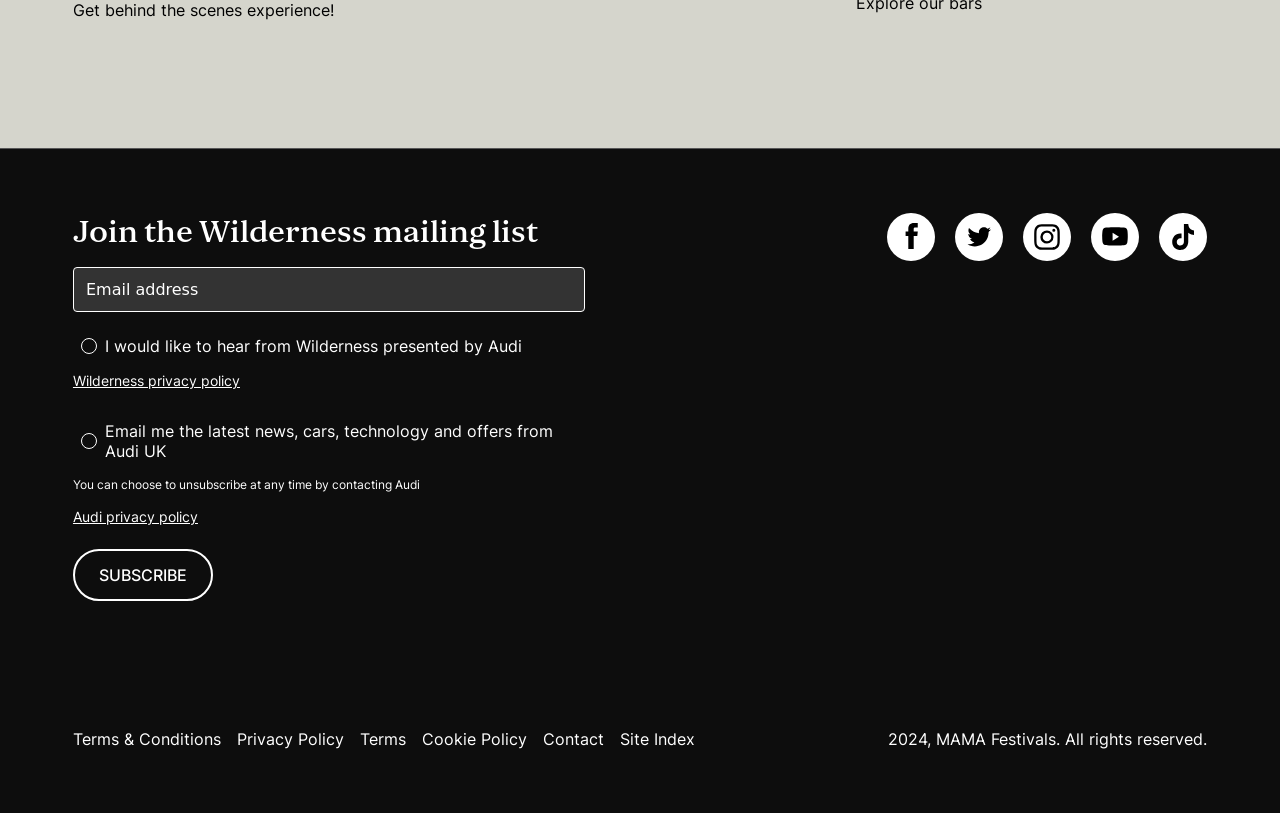What is the year of the copyright? Based on the screenshot, please respond with a single word or phrase.

2024